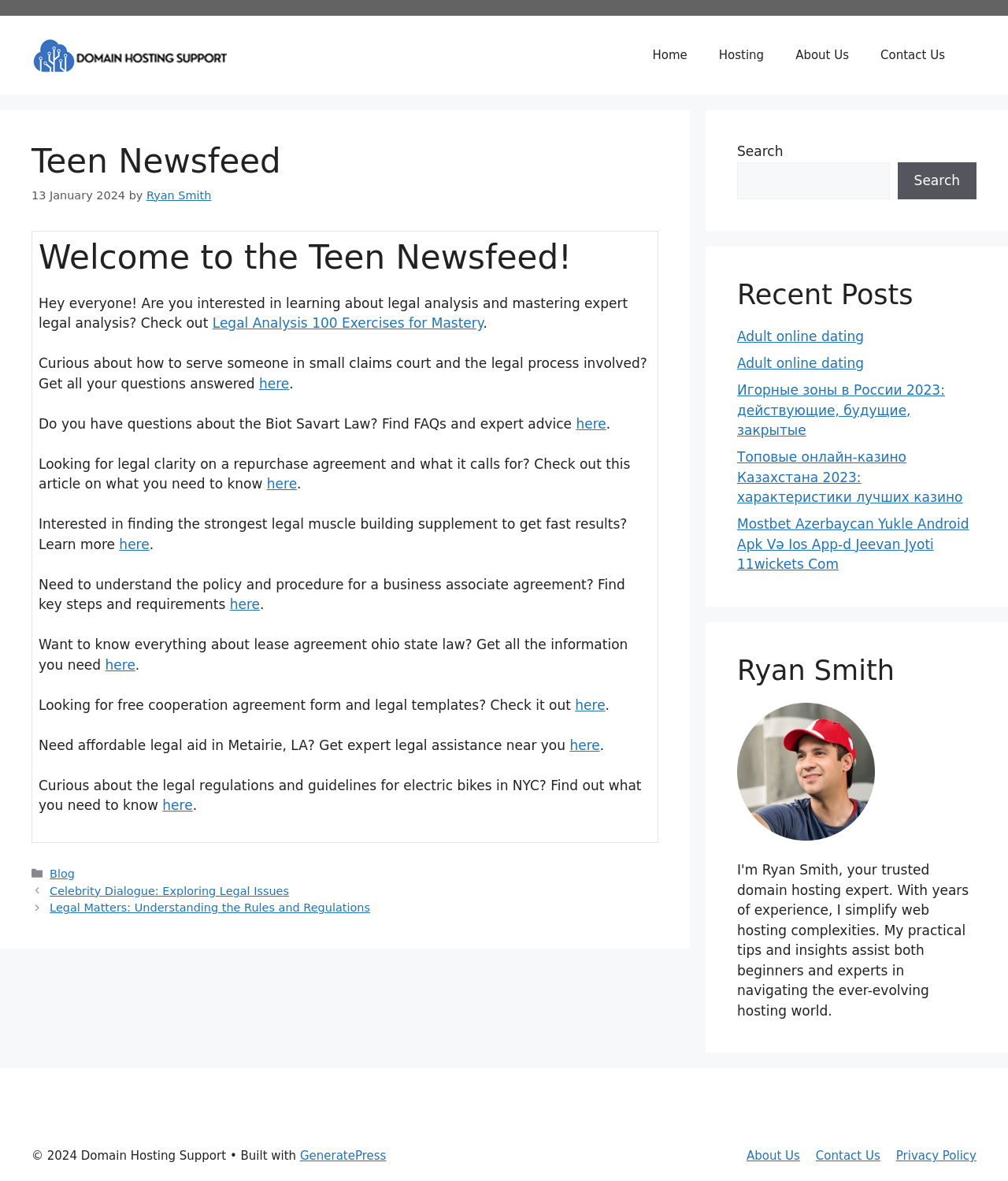Could you please study the image and provide a detailed answer to the question:
What is the category of the post 'Celebrity Dialogue: Exploring Legal Issues'?

I found the category of the post by looking at the navigation section of the webpage, where it is listed under the 'Blog' category.